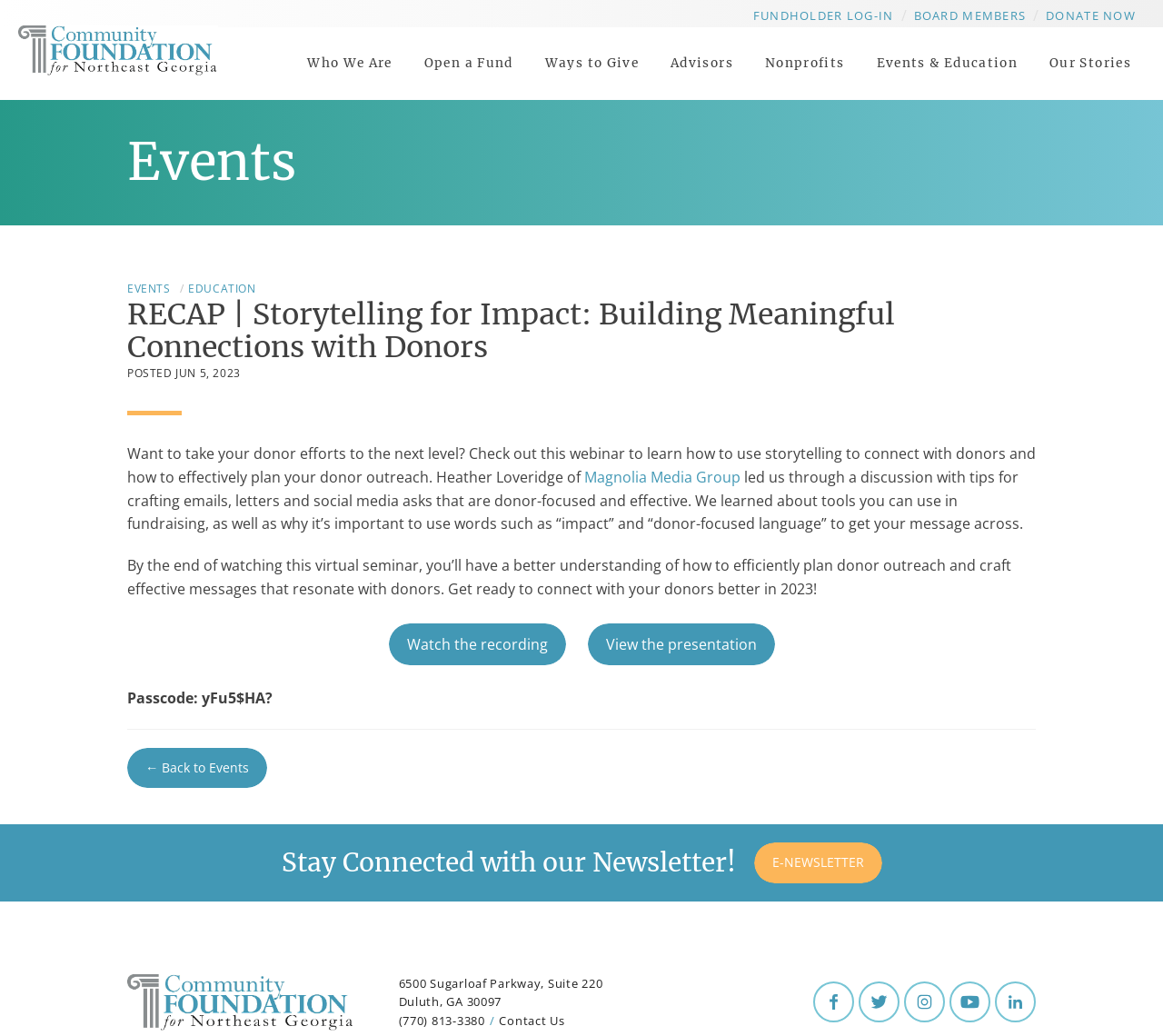Explain the webpage in detail.

This webpage is about the Community Foundation for Northeast Georgia, with a focus on storytelling for impact and building meaningful connections with donors. At the top, there are several links to different sections of the website, including "FUNDHOLDER LOG-IN", "BOARD MEMBERS", "DONATE NOW", and others. 

Below these links, there is a main section with a heading "Events" and an article about a webinar on storytelling for impact. The article has a title "RECAP | Storytelling for Impact: Building Meaningful Connections with Donors" and a brief summary of the webinar, which discusses how to use storytelling to connect with donors and effectively plan donor outreach. There are also links to watch the recording and view the presentation.

To the right of the main section, there is a sidebar with links to various sections of the website, including "Who We Are", "About", "Open a Fund", "Ways to Give", and others.

At the bottom of the page, there is a footer section with a link to "Back to Events" and a section to stay connected with the foundation's newsletter. There is also a site logo, contact information, and links to follow the foundation on various social media platforms.

There are a total of 7 images on the page, including the site logo and social media icons.